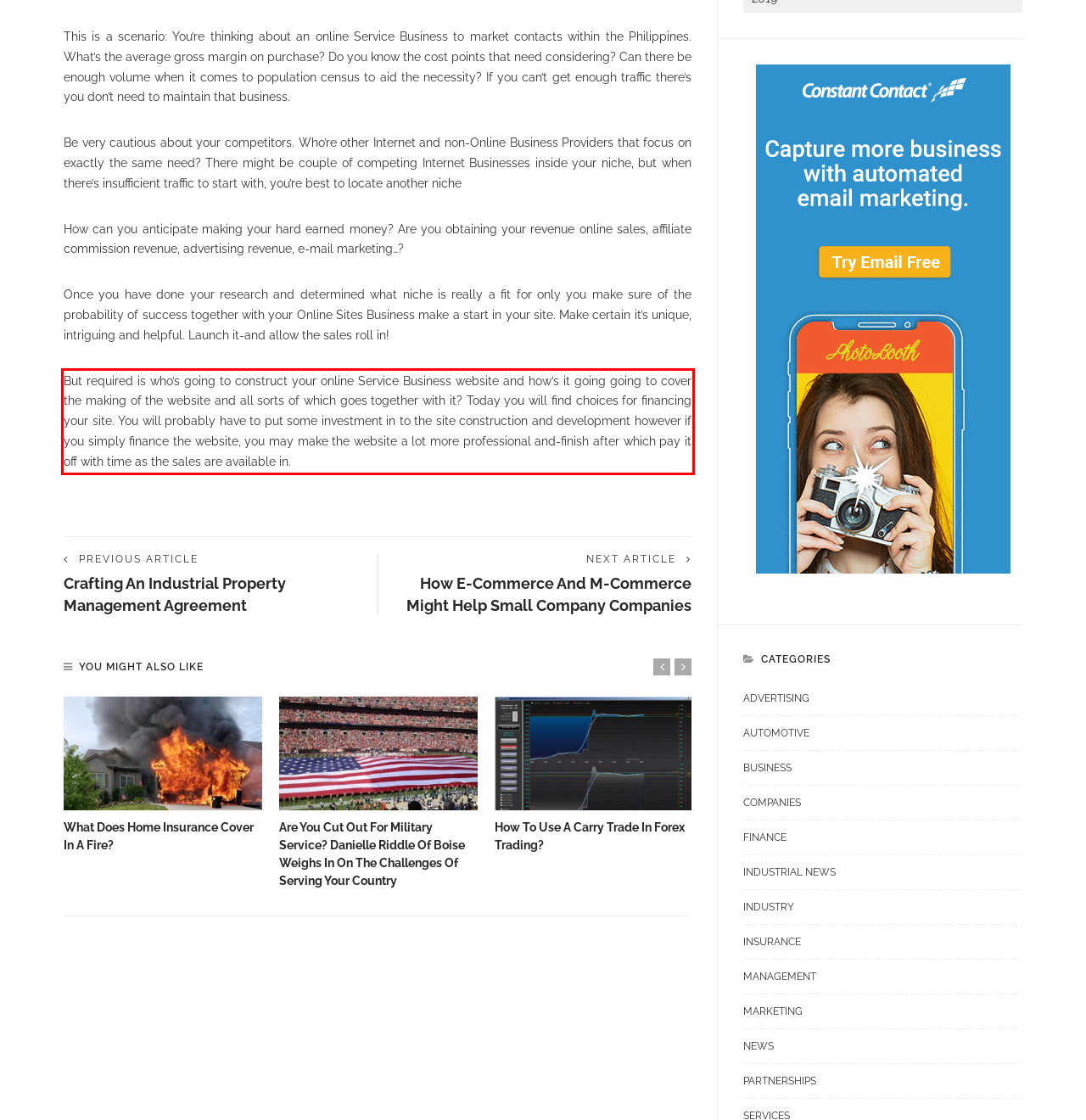Please look at the webpage screenshot and extract the text enclosed by the red bounding box.

But required is who’s going to construct your online Service Business website and how’s it going going to cover the making of the website and all sorts of which goes together with it? Today you will find choices for financing your site. You will probably have to put some investment in to the site construction and development however if you simply finance the website, you may make the website a lot more professional and-finish after which pay it off with time as the sales are available in.